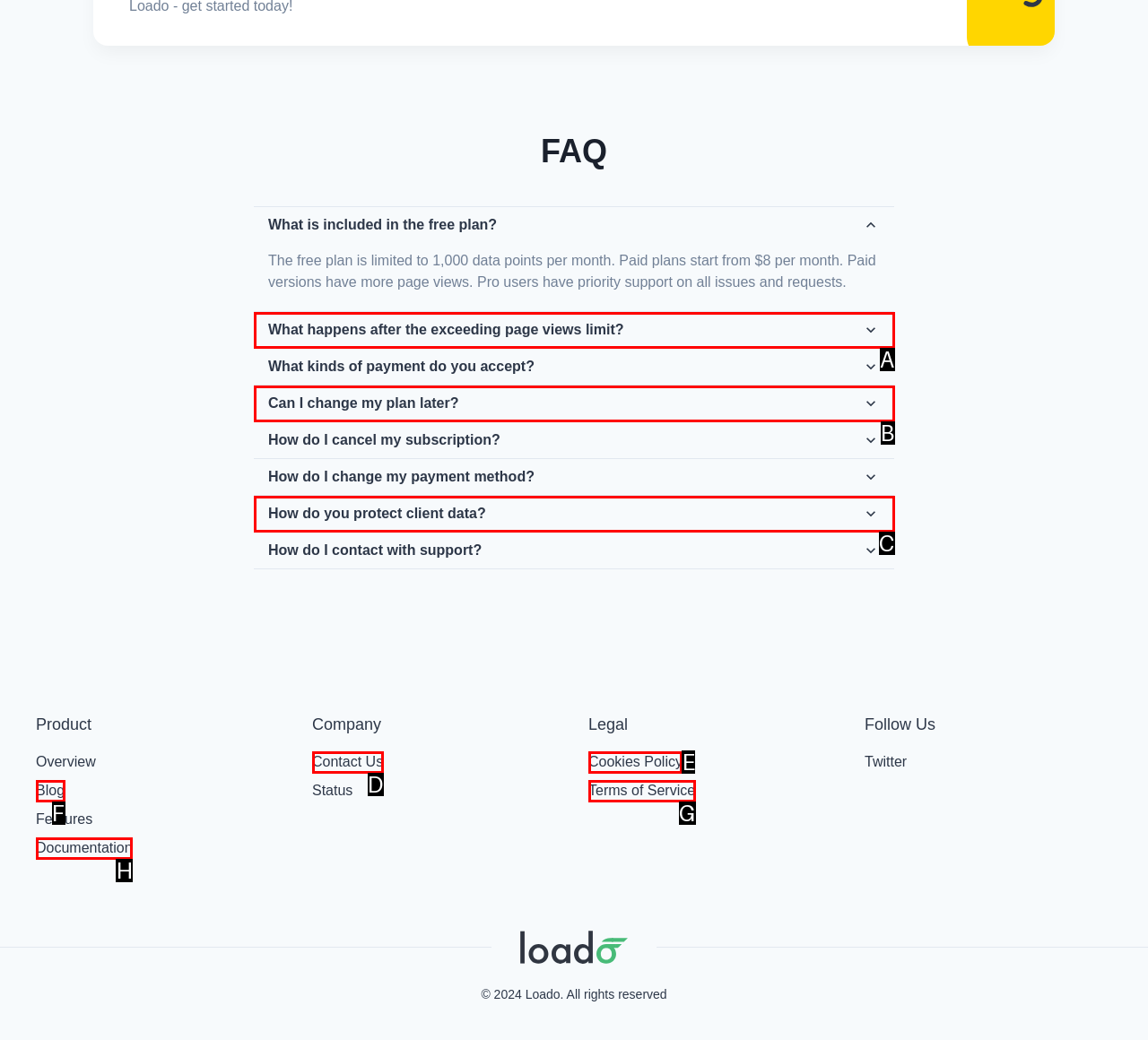From the provided options, pick the HTML element that matches the description: Terms of Service. Respond with the letter corresponding to your choice.

G